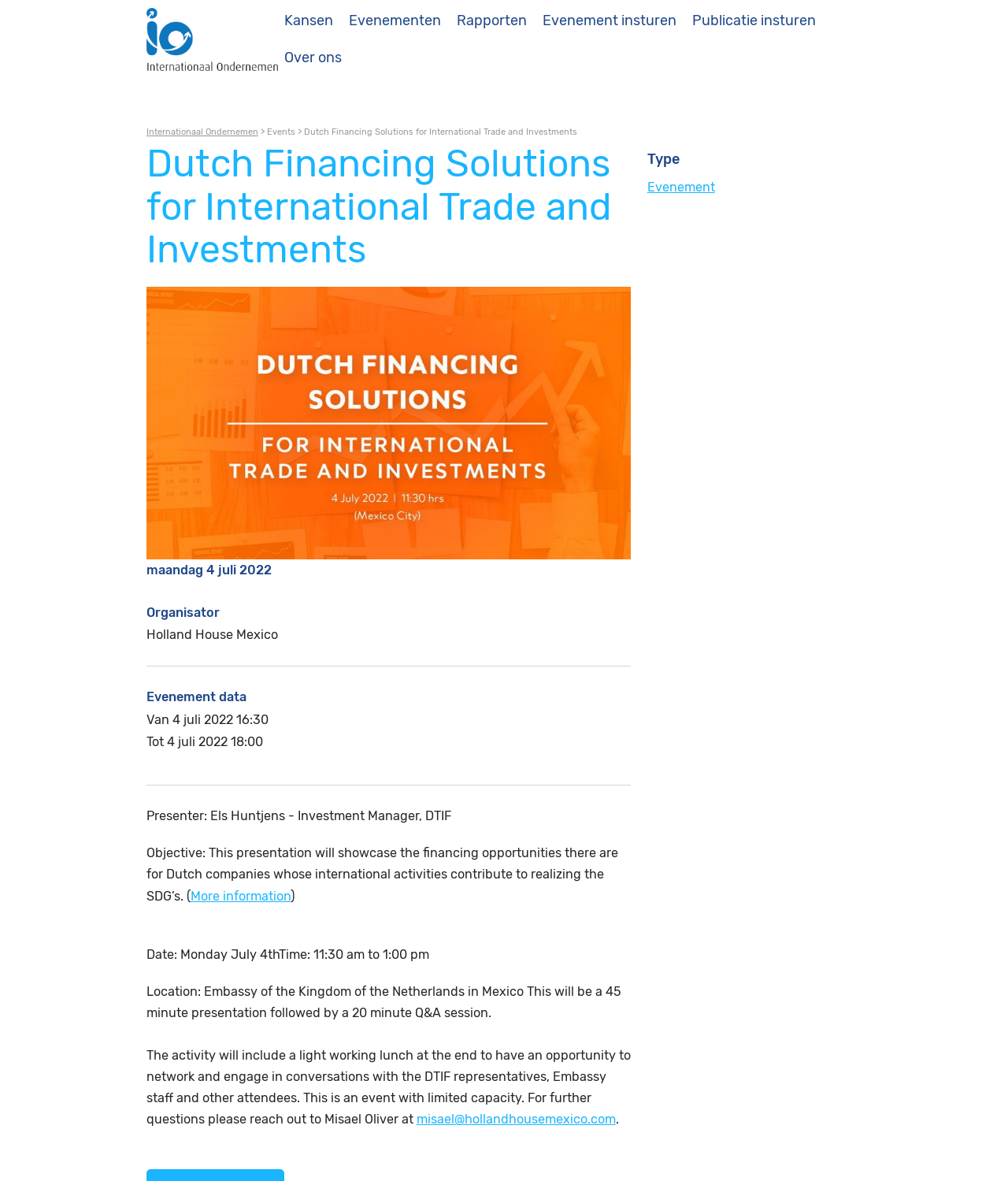Provide an in-depth caption for the webpage.

The webpage is about "Internationaal Ondernemen" (International Entrepreneurship) and appears to be an event page. At the top, there is a logo or image with the same name, accompanied by a link. Below this, there are several links to different sections, including "Kansen" (Opportunities), "Evenementen" (Events), "Rapporten" (Reports), "Evenement insturen" (Submit an Event), and "Publicatie insturen" (Submit a Publication).

On the left side, there is a menu with a link to "Over ons" (About us), which expands to reveal more links and text. The first link is to "Internationaal Ondernemen" again, followed by a greater-than symbol and then links to "Events" and a heading that reads "Dutch Financing Solutions for International Trade and Investments". Below this, there is an image and several headings, including one that reads "maandag 4 juli 2022" (Monday, July 4, 2022).

The main content of the page appears to be an event description, with details such as the organizer, "Holland House Mexico", and the event data, including the date, time, and location. There is also information about the presenter, the objective of the presentation, and a link to "More information". Additionally, there are details about the event schedule, including a 45-minute presentation and a 20-minute Q&A session, followed by a light working lunch and networking opportunity.

On the right side, there is a section with a heading that reads "Type", and below this, a link to "Evenement" (Event).